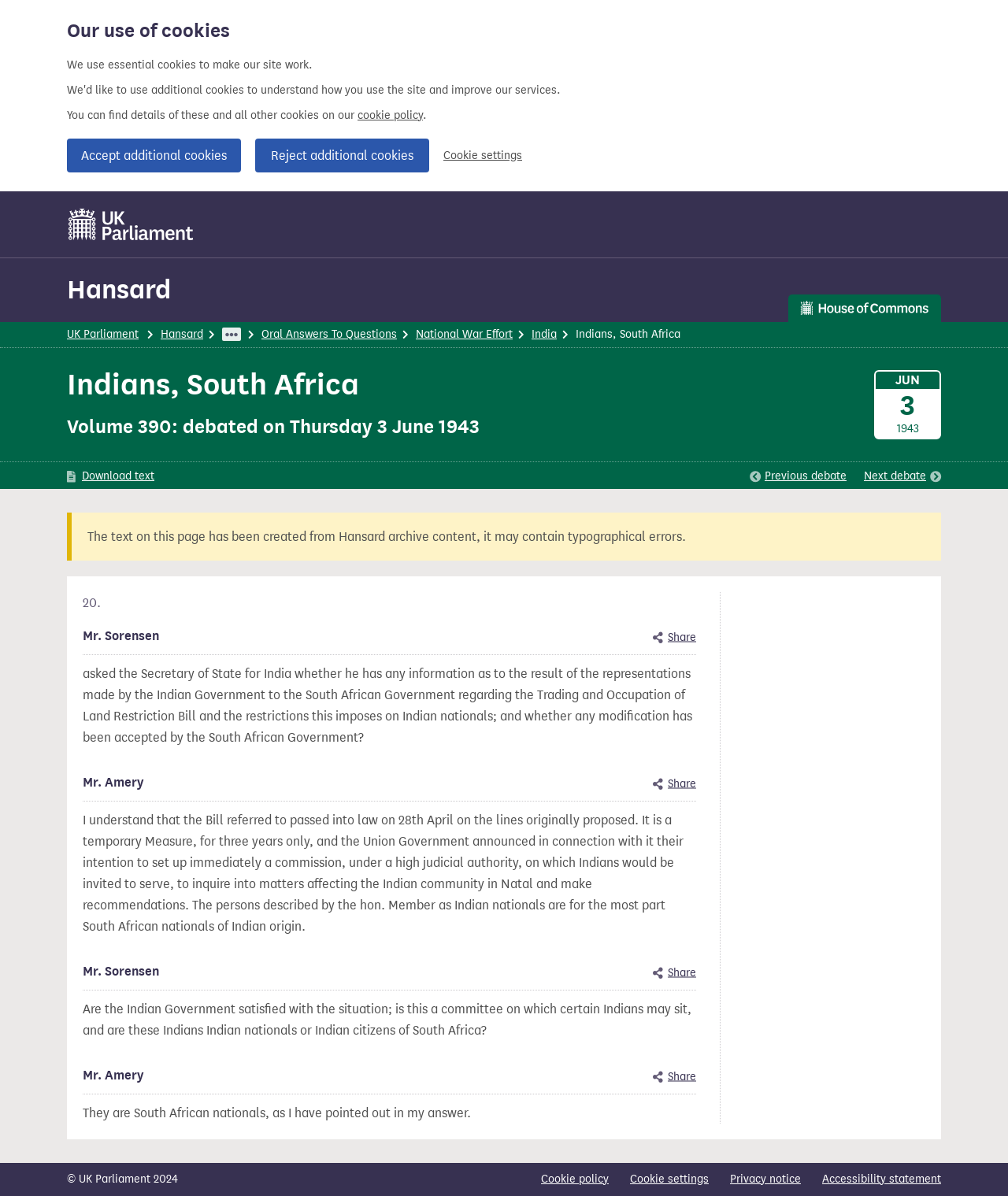Determine the bounding box coordinates of the clickable region to follow the instruction: "View India".

[0.527, 0.274, 0.552, 0.285]